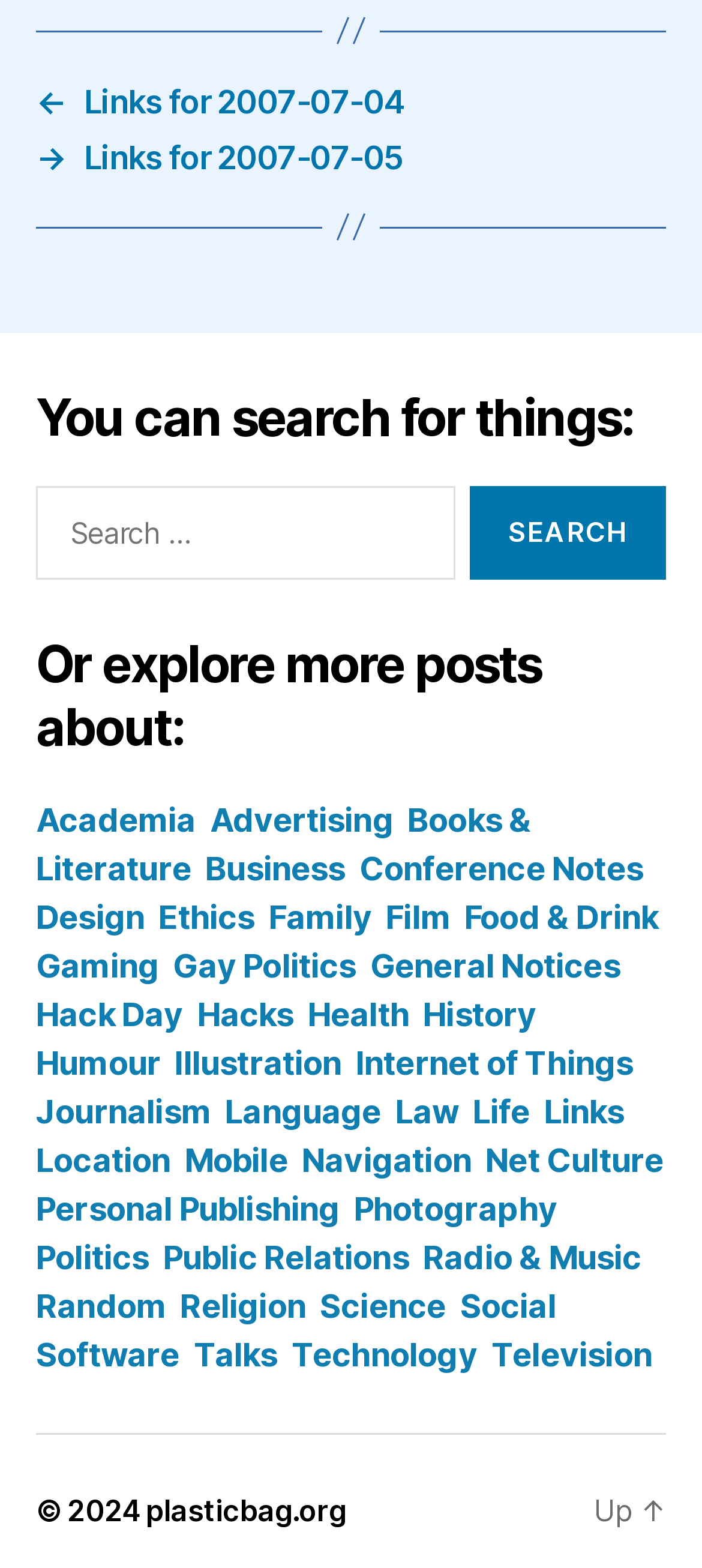Using the description: "Internet of Things", identify the bounding box of the corresponding UI element in the screenshot.

[0.507, 0.666, 0.902, 0.69]